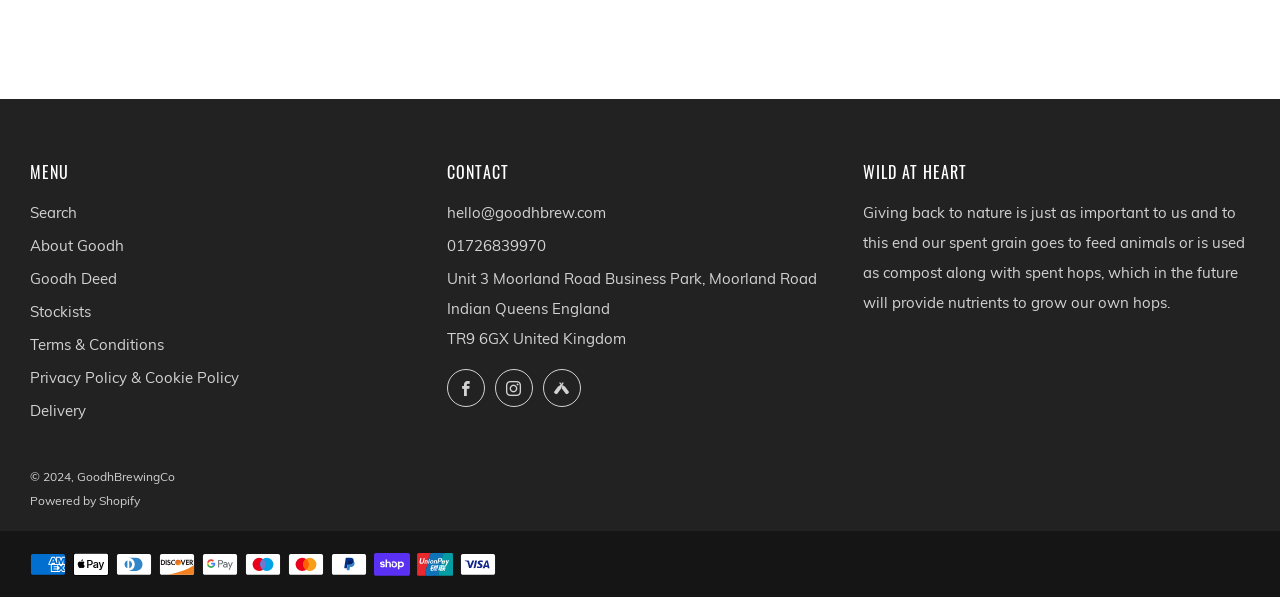Determine the bounding box coordinates of the clickable region to execute the instruction: "Contact Goodh via email". The coordinates should be four float numbers between 0 and 1, denoted as [left, top, right, bottom].

[0.349, 0.341, 0.473, 0.372]